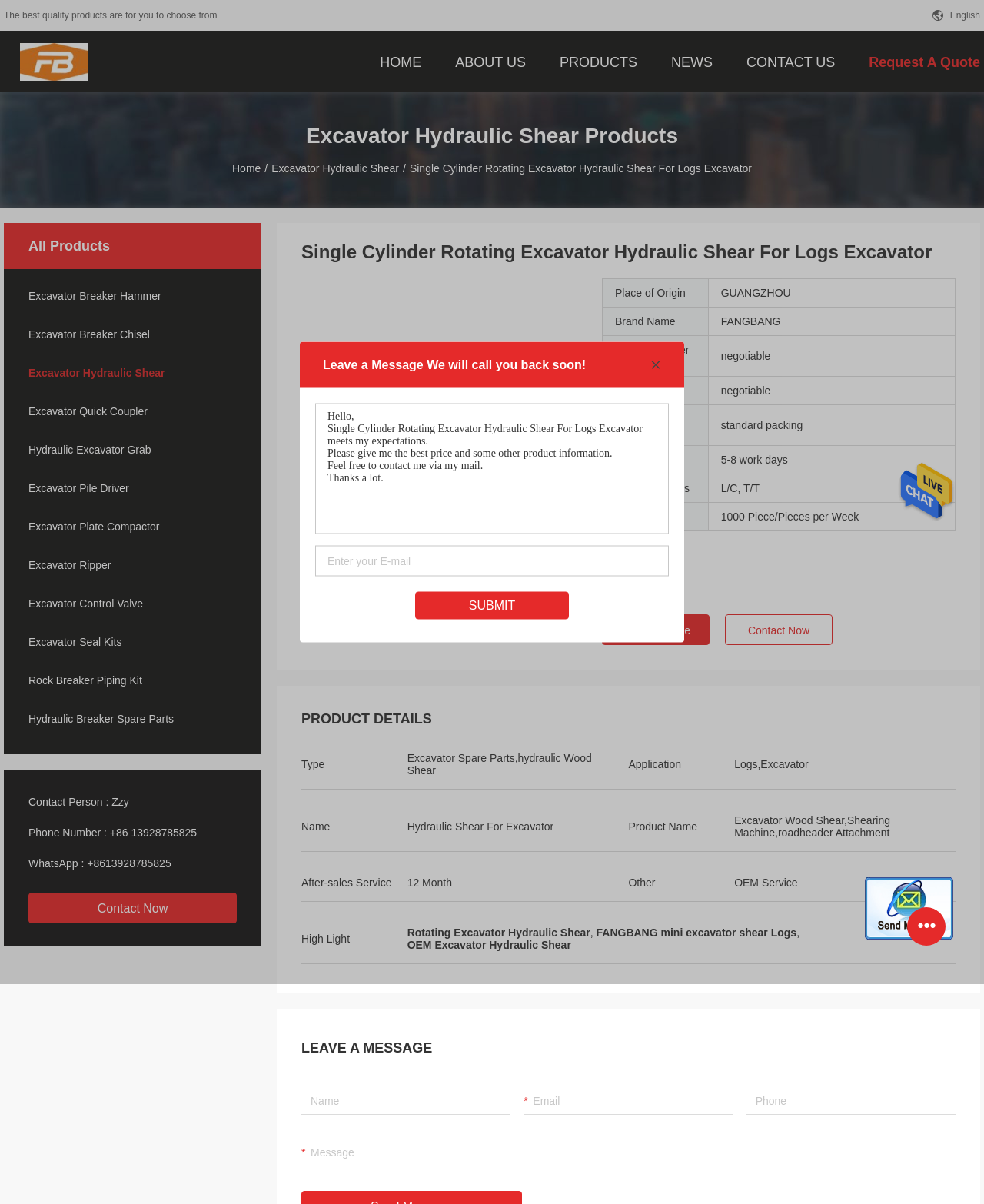Please identify the bounding box coordinates of the element I need to click to follow this instruction: "Click the SUBMIT button".

[0.476, 0.497, 0.524, 0.508]